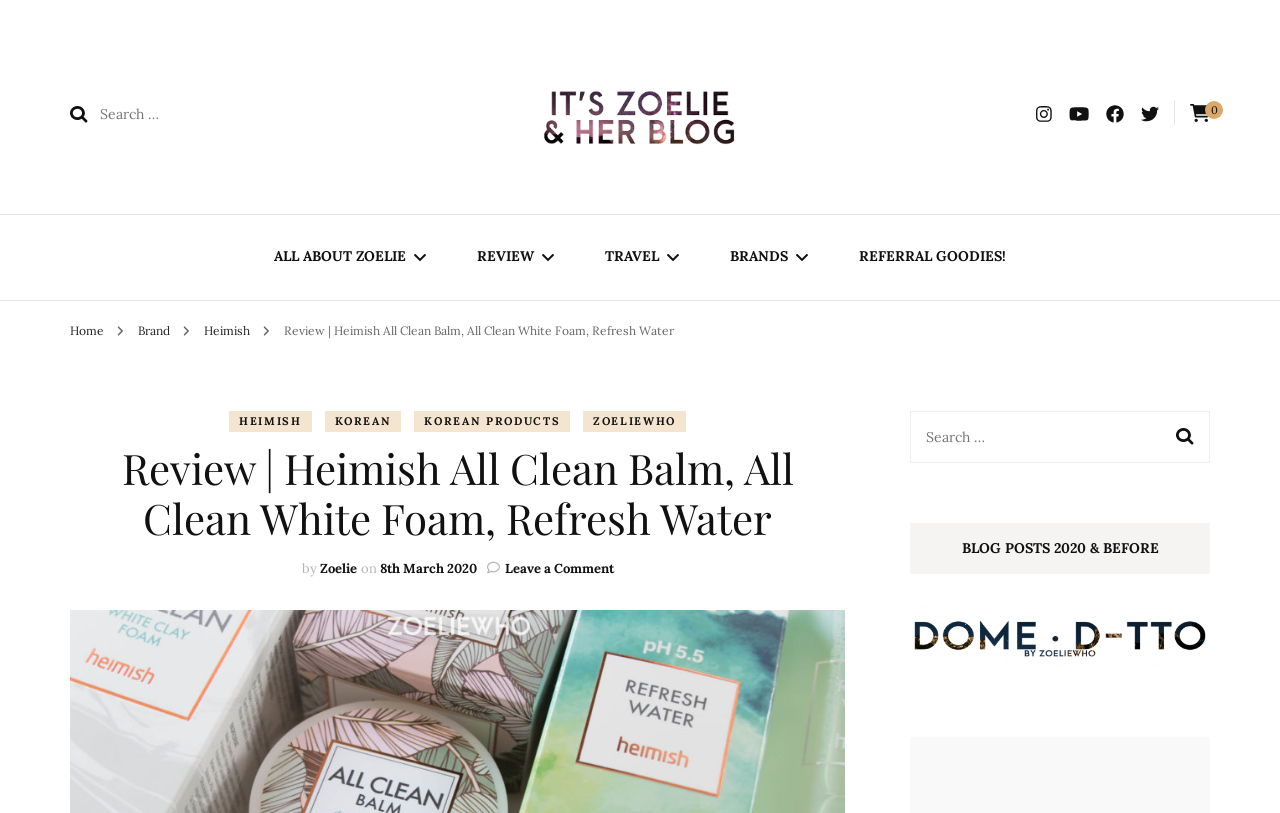Determine the bounding box coordinates for the UI element with the following description: "8th March 202019th September 2021". The coordinates should be four float numbers between 0 and 1, represented as [left, top, right, bottom].

[0.296, 0.689, 0.372, 0.71]